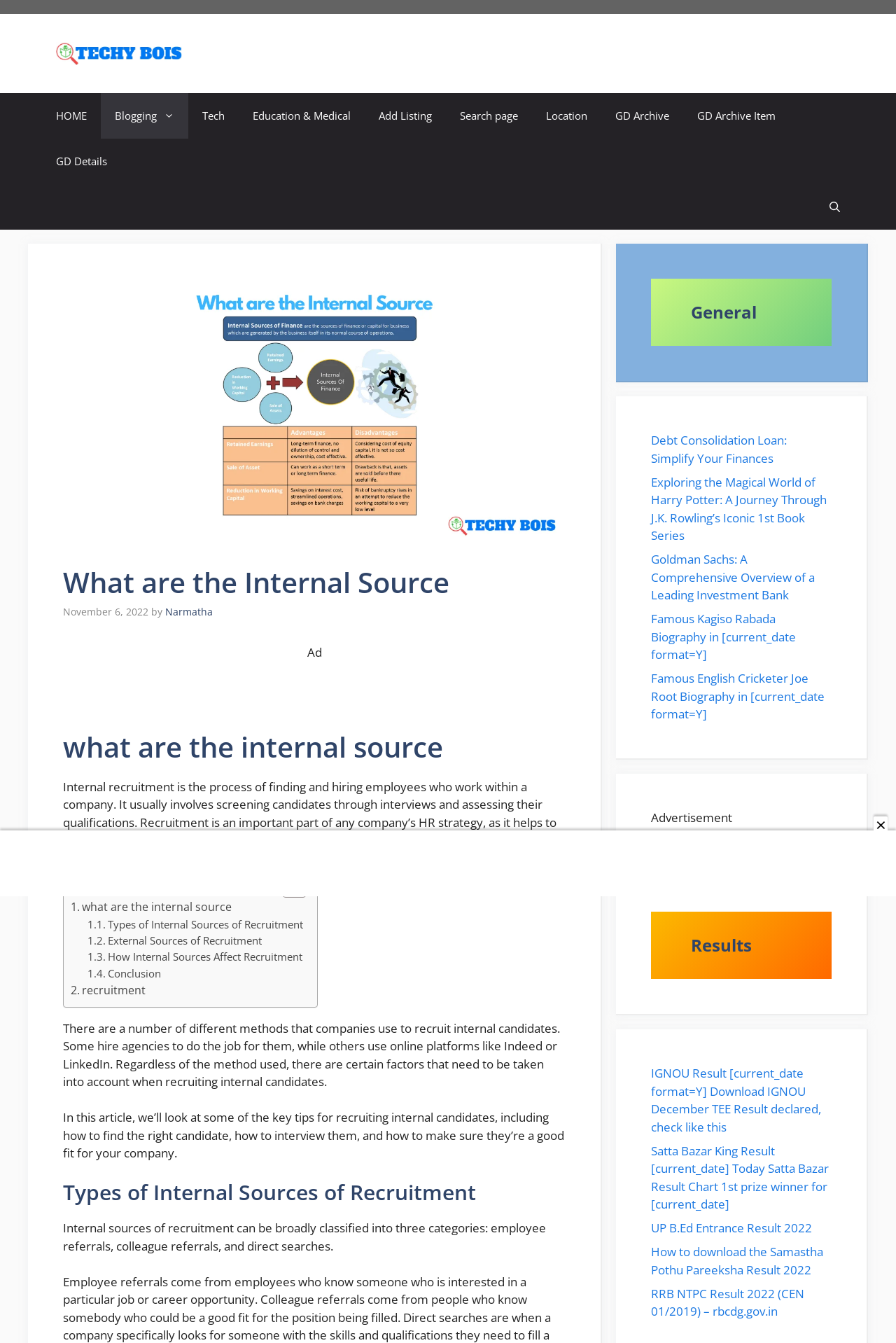Provide the bounding box for the UI element matching this description: "GD Archive".

[0.671, 0.07, 0.762, 0.103]